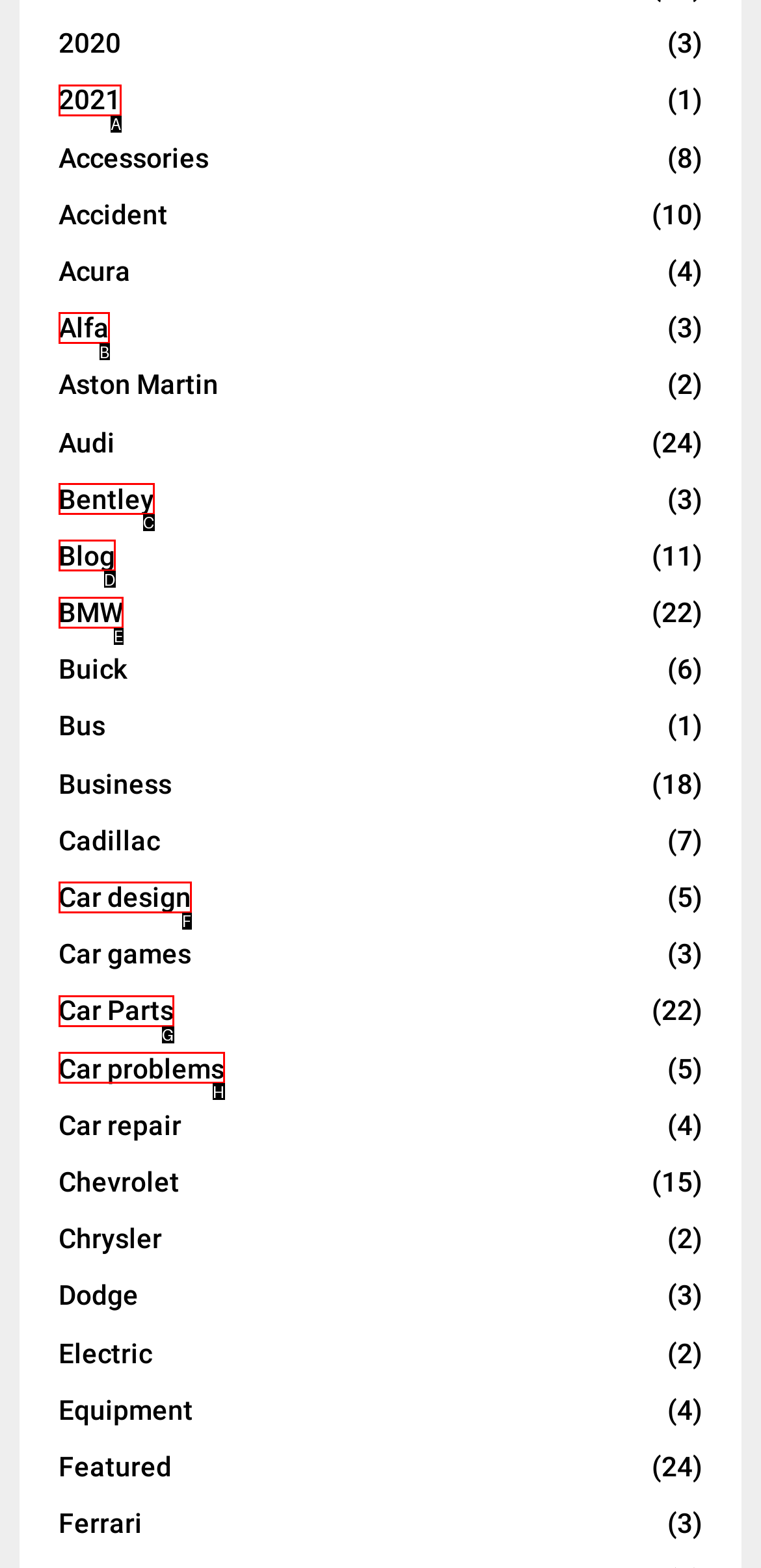Using the provided description: Car design (5), select the most fitting option and return its letter directly from the choices.

F